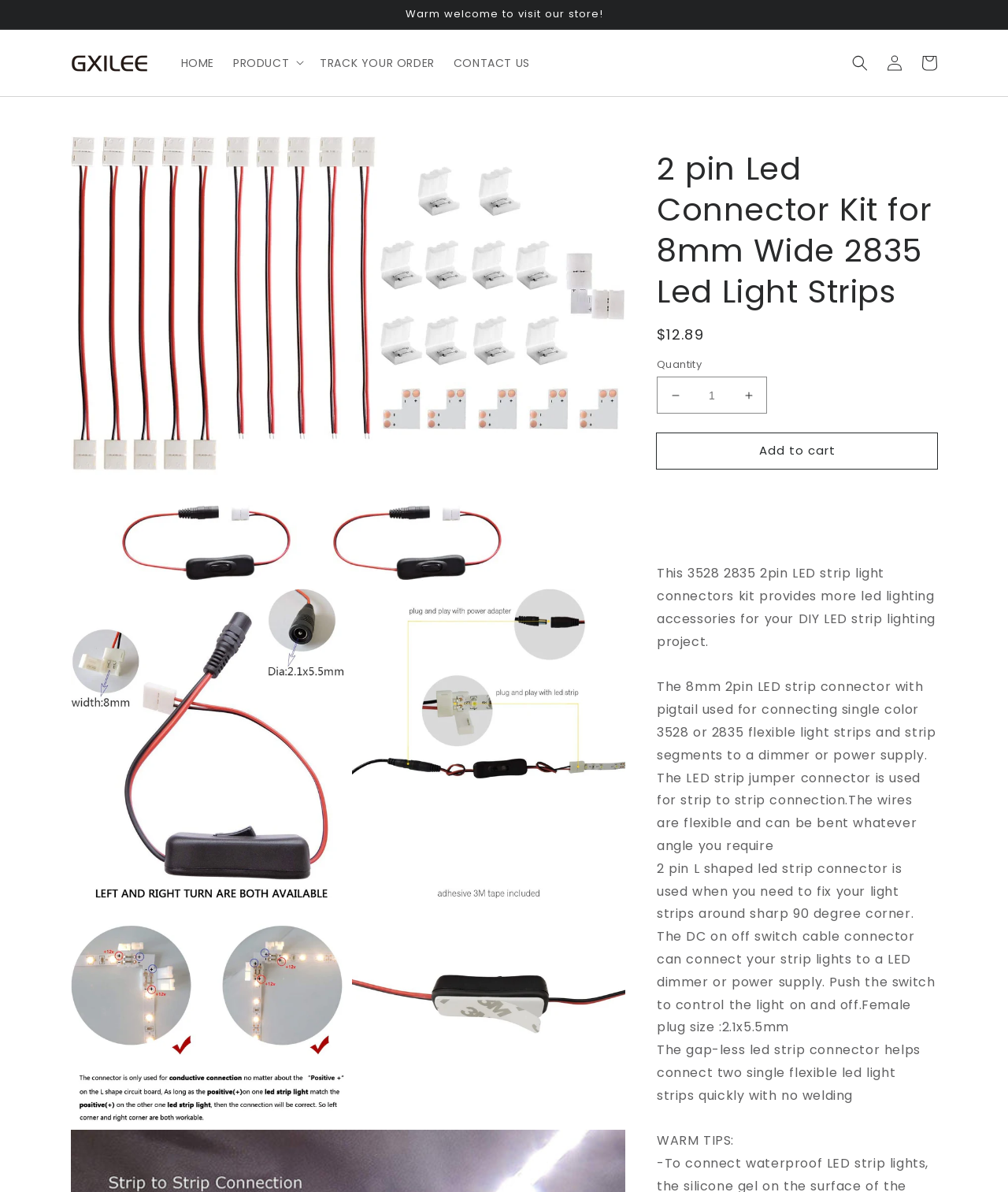Pinpoint the bounding box coordinates of the clickable element needed to complete the instruction: "Increase quantity". The coordinates should be provided as four float numbers between 0 and 1: [left, top, right, bottom].

[0.725, 0.317, 0.76, 0.347]